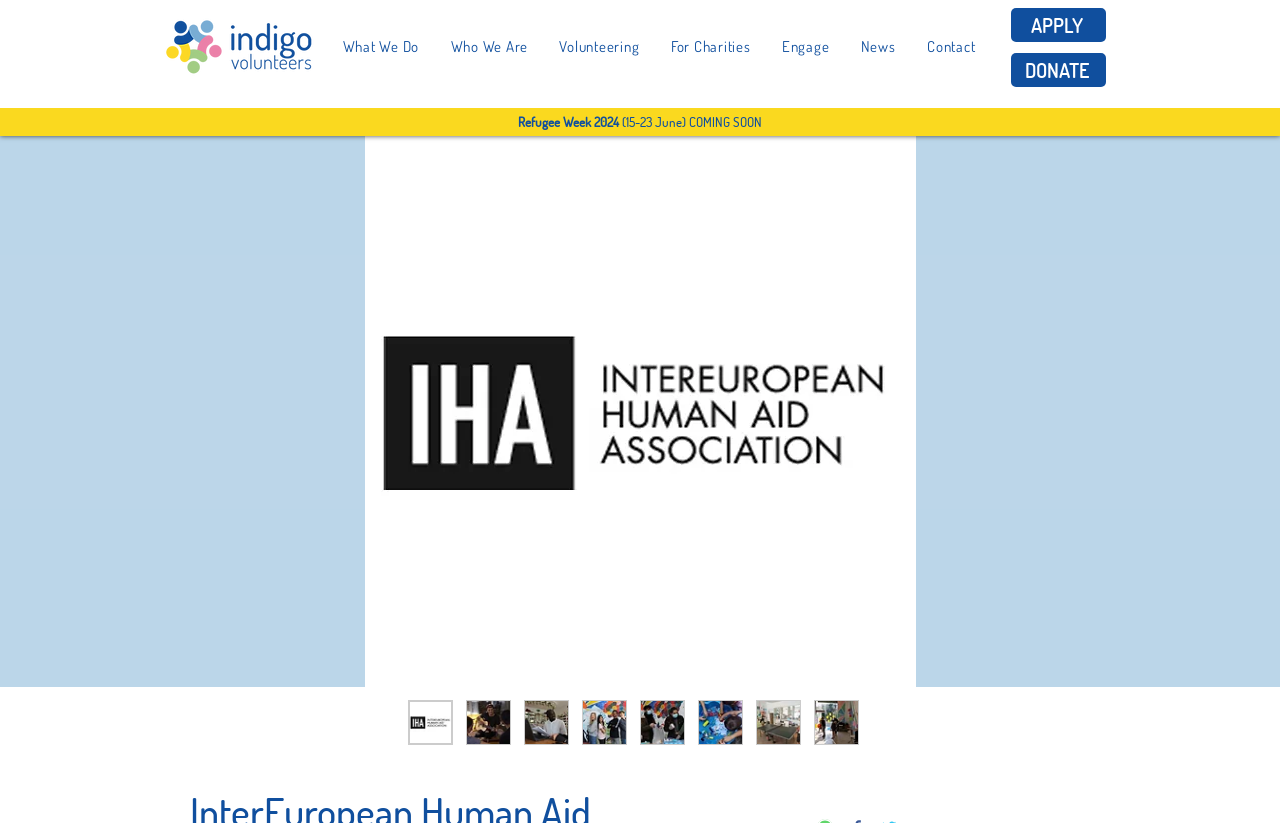Identify the text that serves as the heading for the webpage and generate it.

InterEuropean Human Aid Association Germany e.V.